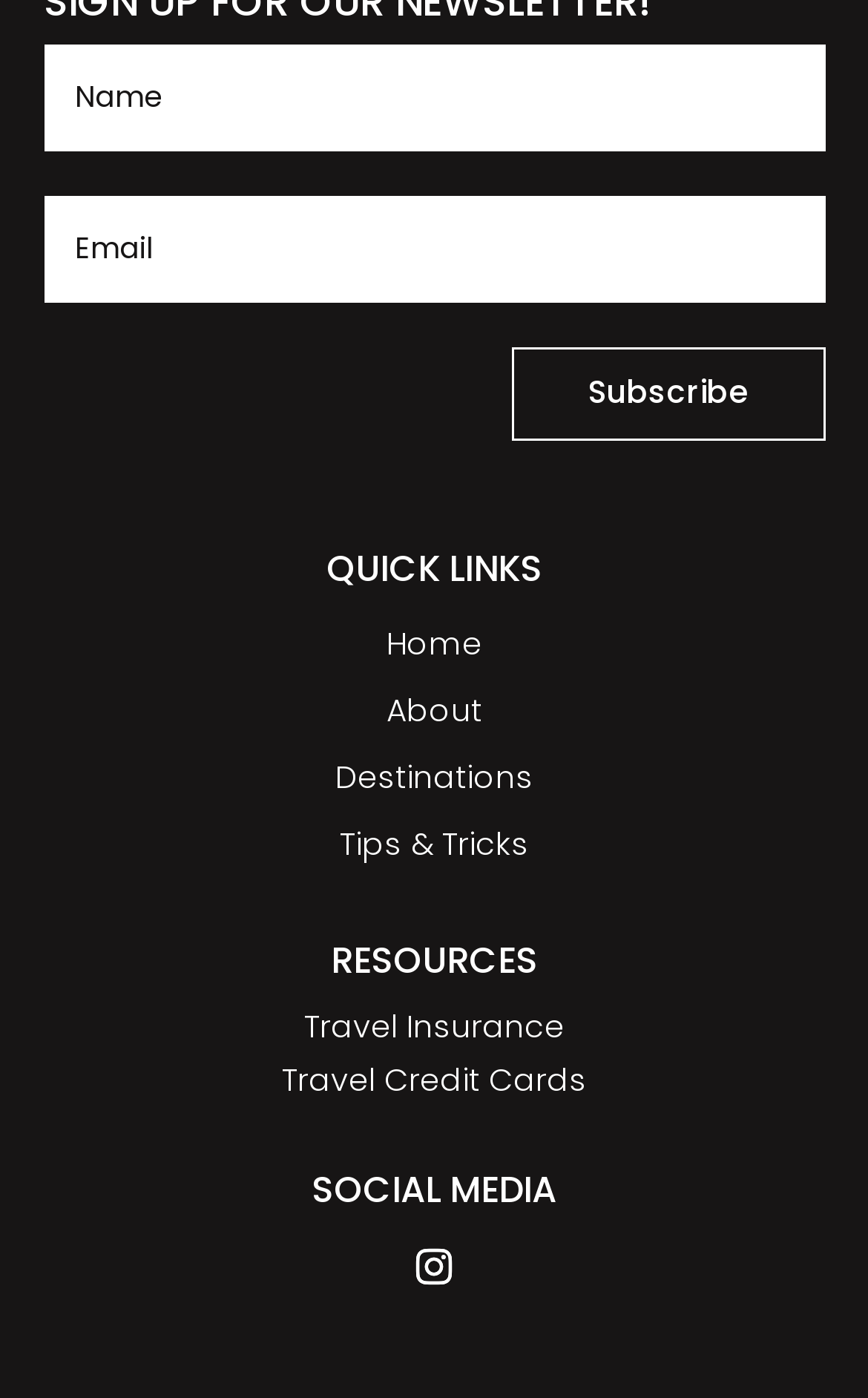Determine the bounding box coordinates of the section I need to click to execute the following instruction: "Follow on social media". Provide the coordinates as four float numbers between 0 and 1, i.e., [left, top, right, bottom].

[0.459, 0.881, 0.541, 0.932]